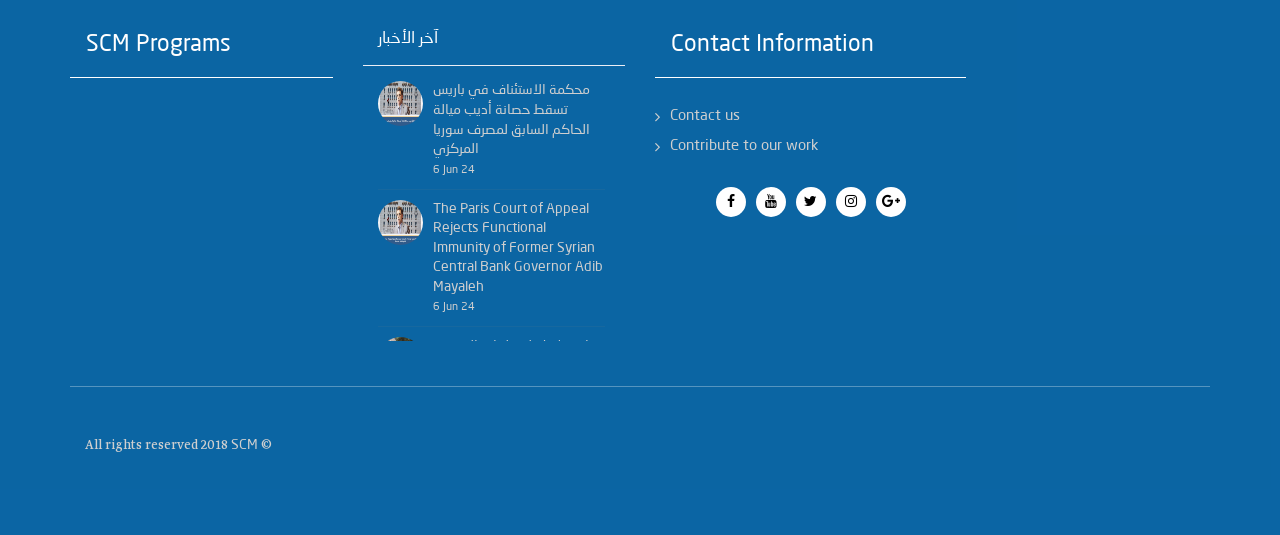What is the date of the second article?
Using the screenshot, give a one-word or short phrase answer.

6 Jun 24